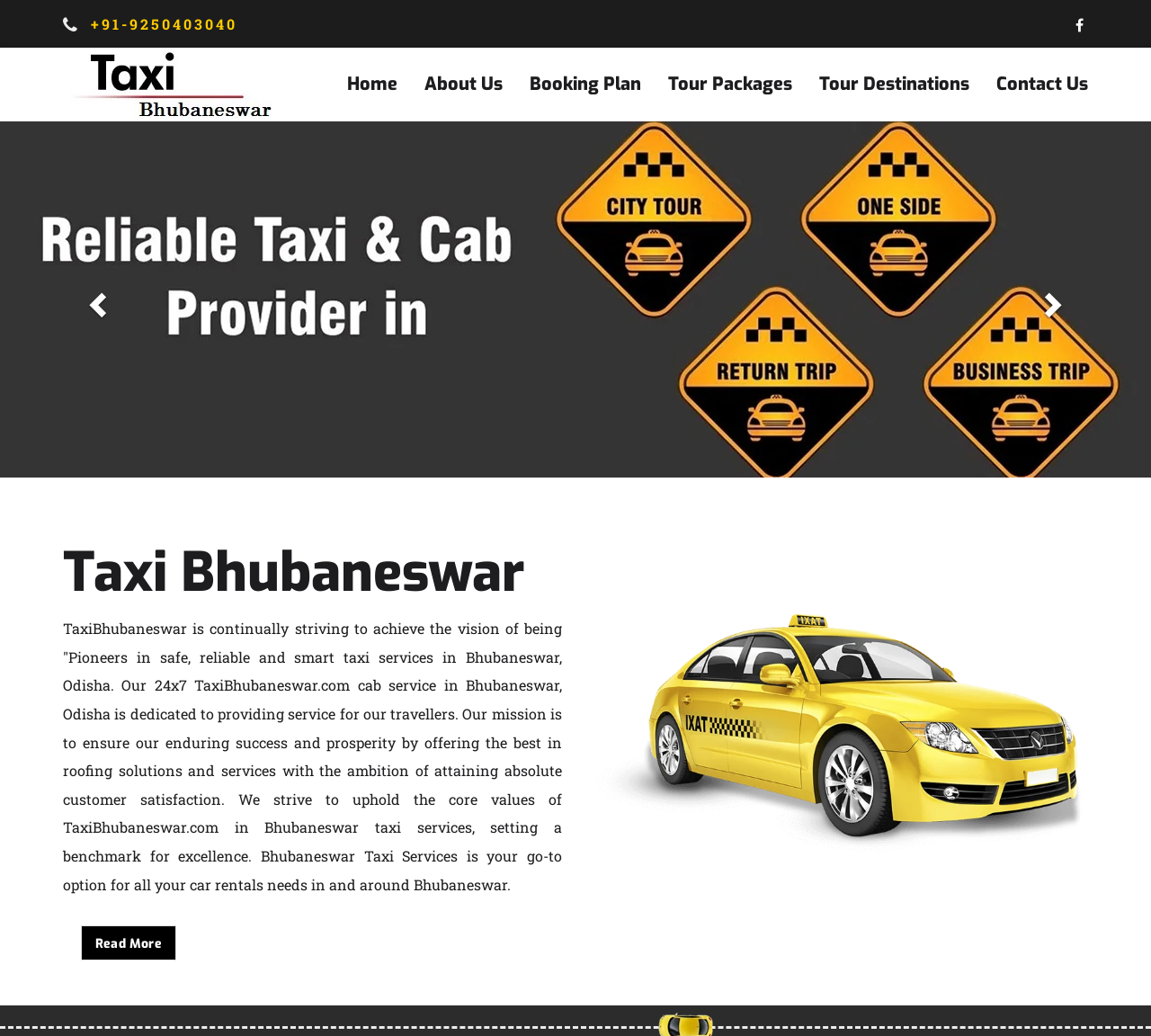Please identify the bounding box coordinates of the region to click in order to complete the given instruction: "Go to the home page". The coordinates should be four float numbers between 0 and 1, i.e., [left, top, right, bottom].

[0.29, 0.046, 0.357, 0.117]